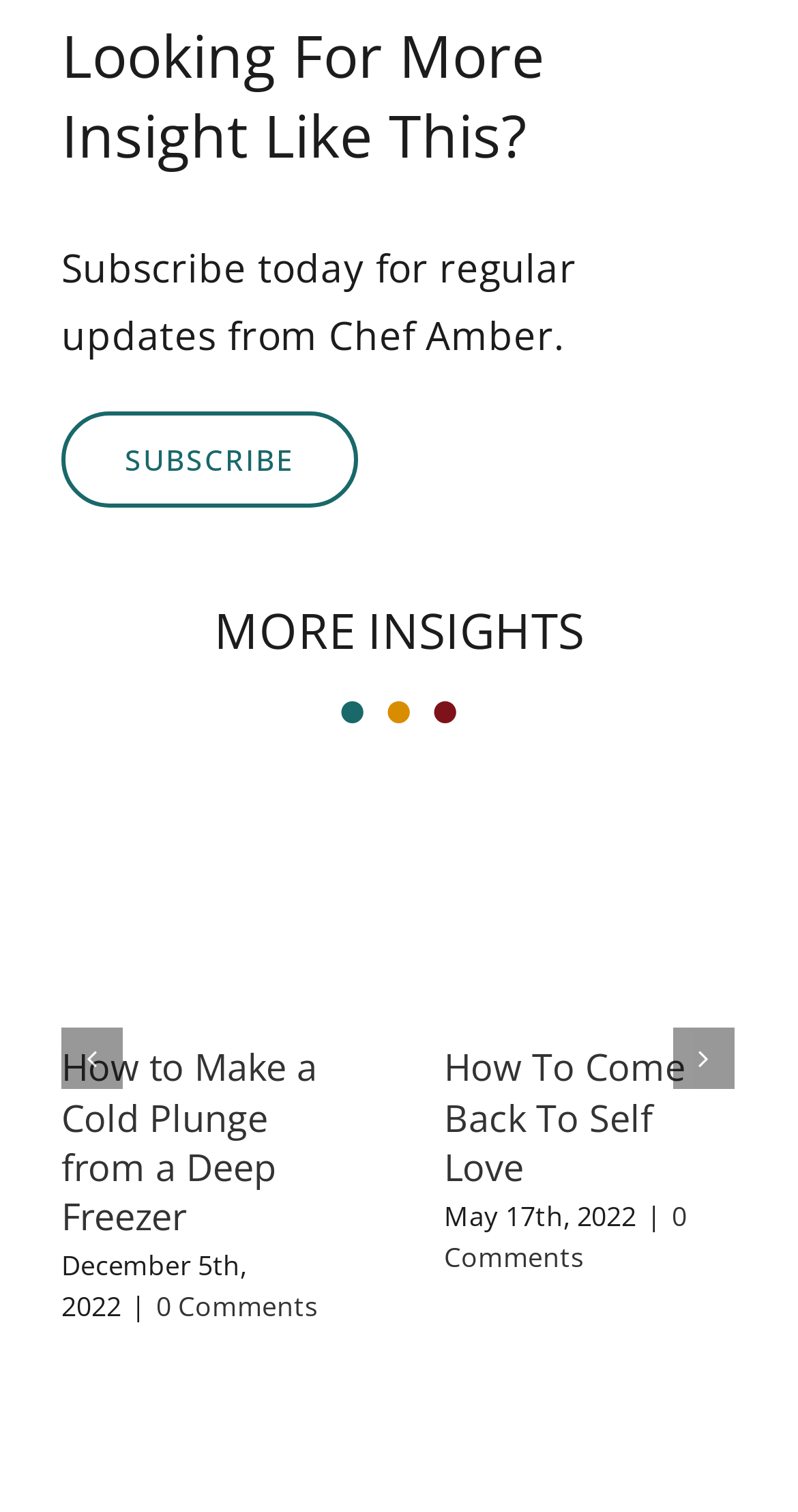Please determine the bounding box coordinates of the element's region to click for the following instruction: "View How to Make a Cold Plunge from a Deep Freezer".

[0.077, 0.689, 0.441, 0.821]